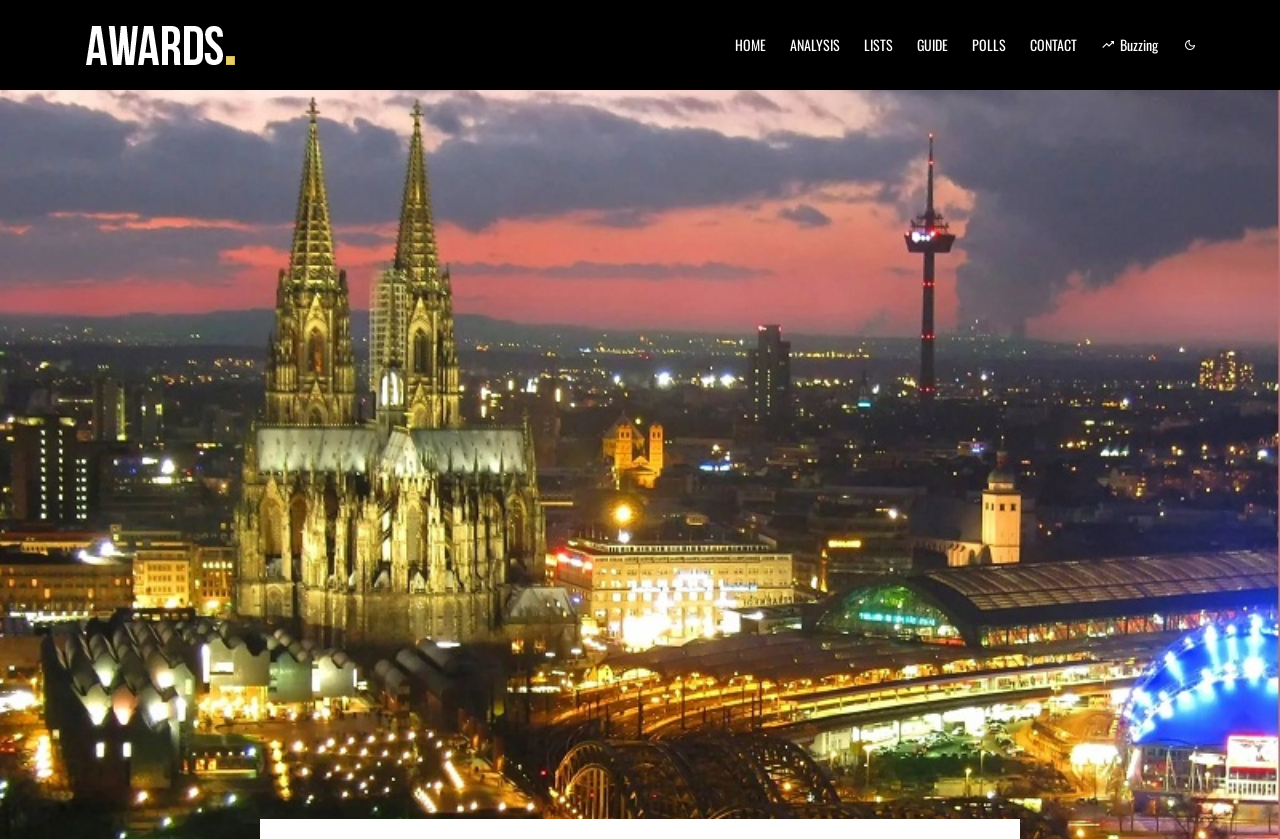Describe every aspect of the webpage comprehensively.

The webpage is about the top 15 German tourist attractions. At the top, there is a navigation menu with 7 links: an empty link, "HOME", "ANALYSIS", "LISTS", "GUIDE", "POLLS", and "CONTACT". These links are positioned horizontally, side by side, across the top of the page. The empty link is on the left, and "CONTACT" is on the right. 

Below the navigation menu, the main content of the webpage is not explicitly described in the provided accessibility tree. However, based on the meta description, it is likely that the webpage will provide information about the top 15 German tourist attractions, possibly with descriptions, images, or other relevant details.